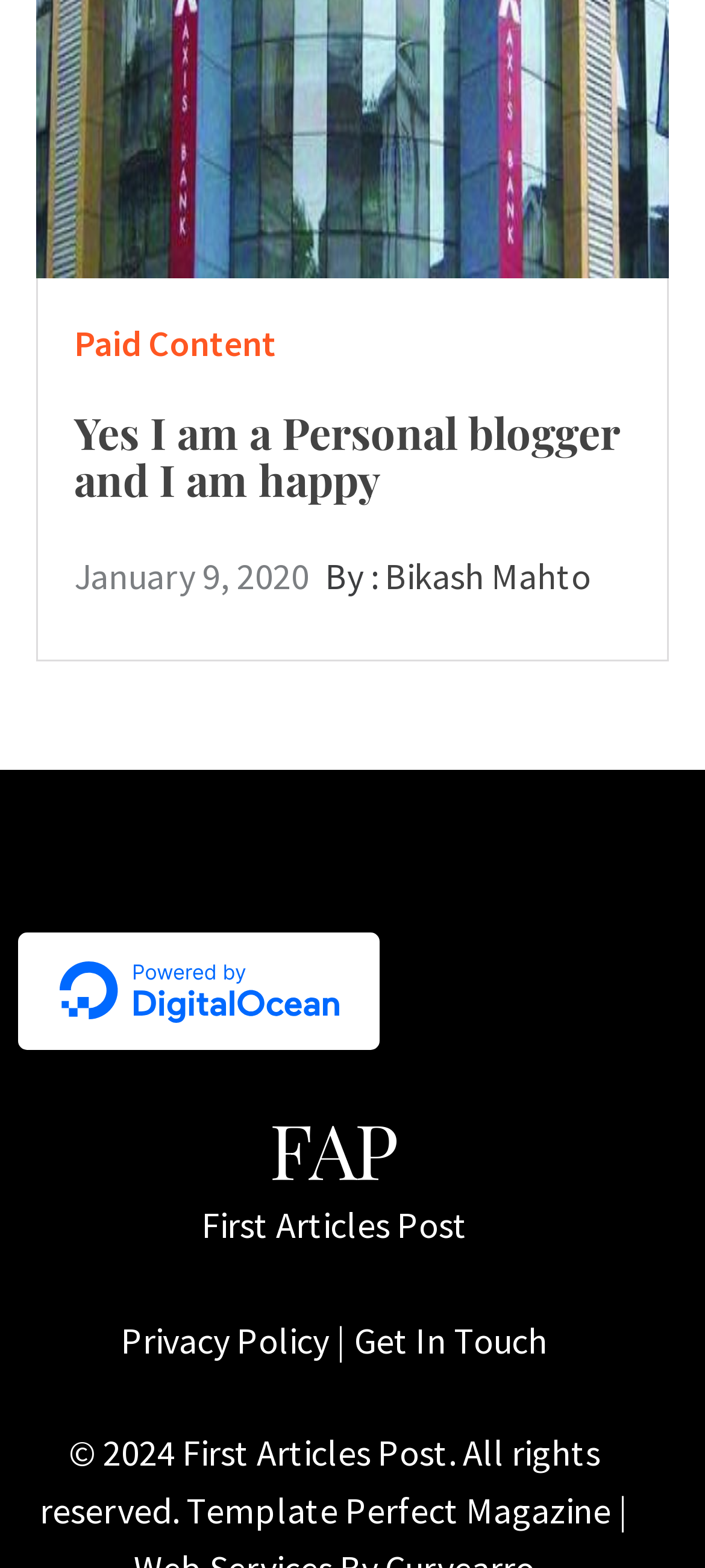When was the article published?
Provide a comprehensive and detailed answer to the question.

The publication date of the article is mentioned below the title, which is 'January 9, 2020'. This information is located next to the author's name.